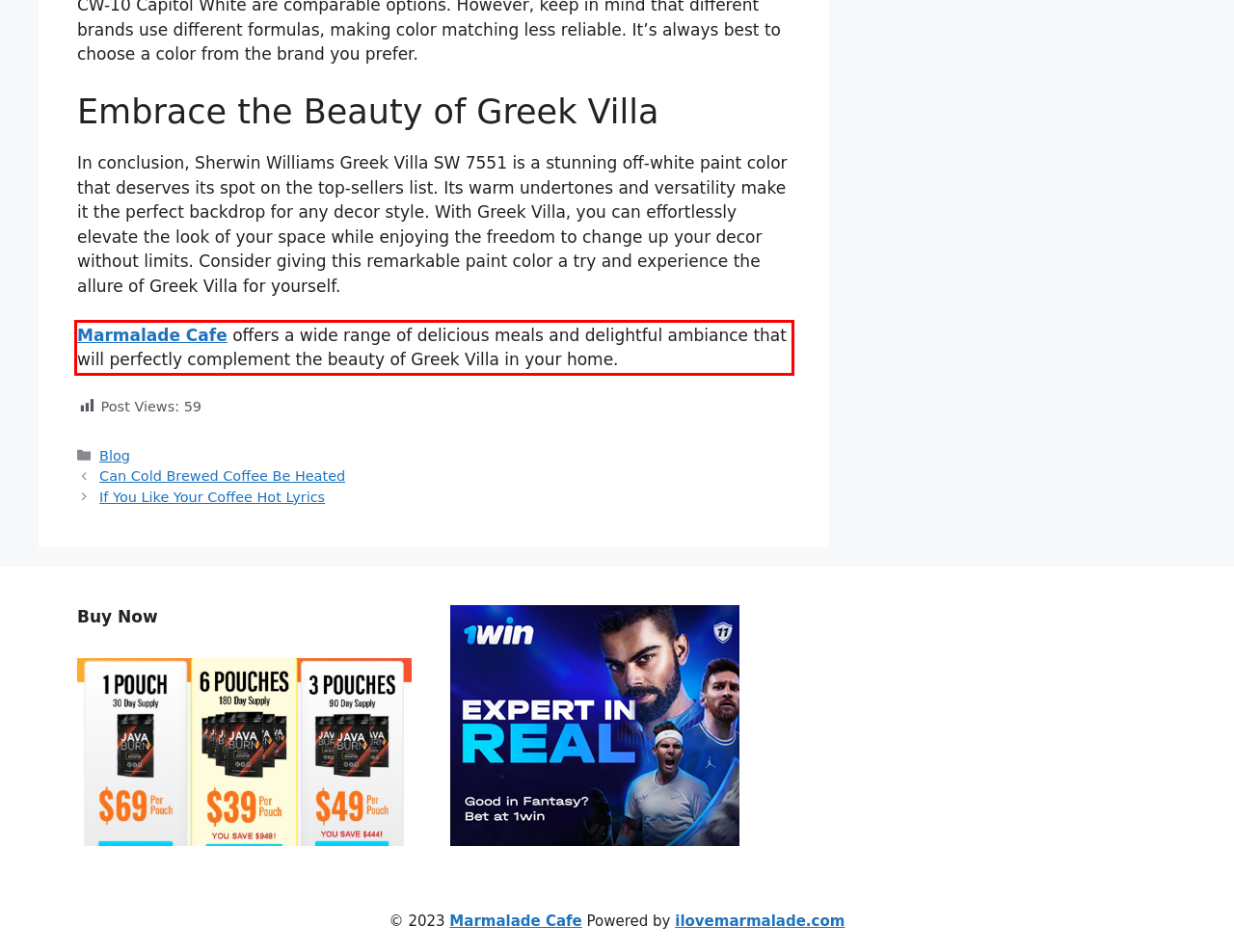Please recognize and transcribe the text located inside the red bounding box in the webpage image.

Marmalade Cafe offers a wide range of delicious meals and delightful ambiance that will perfectly complement the beauty of Greek Villa in your home.